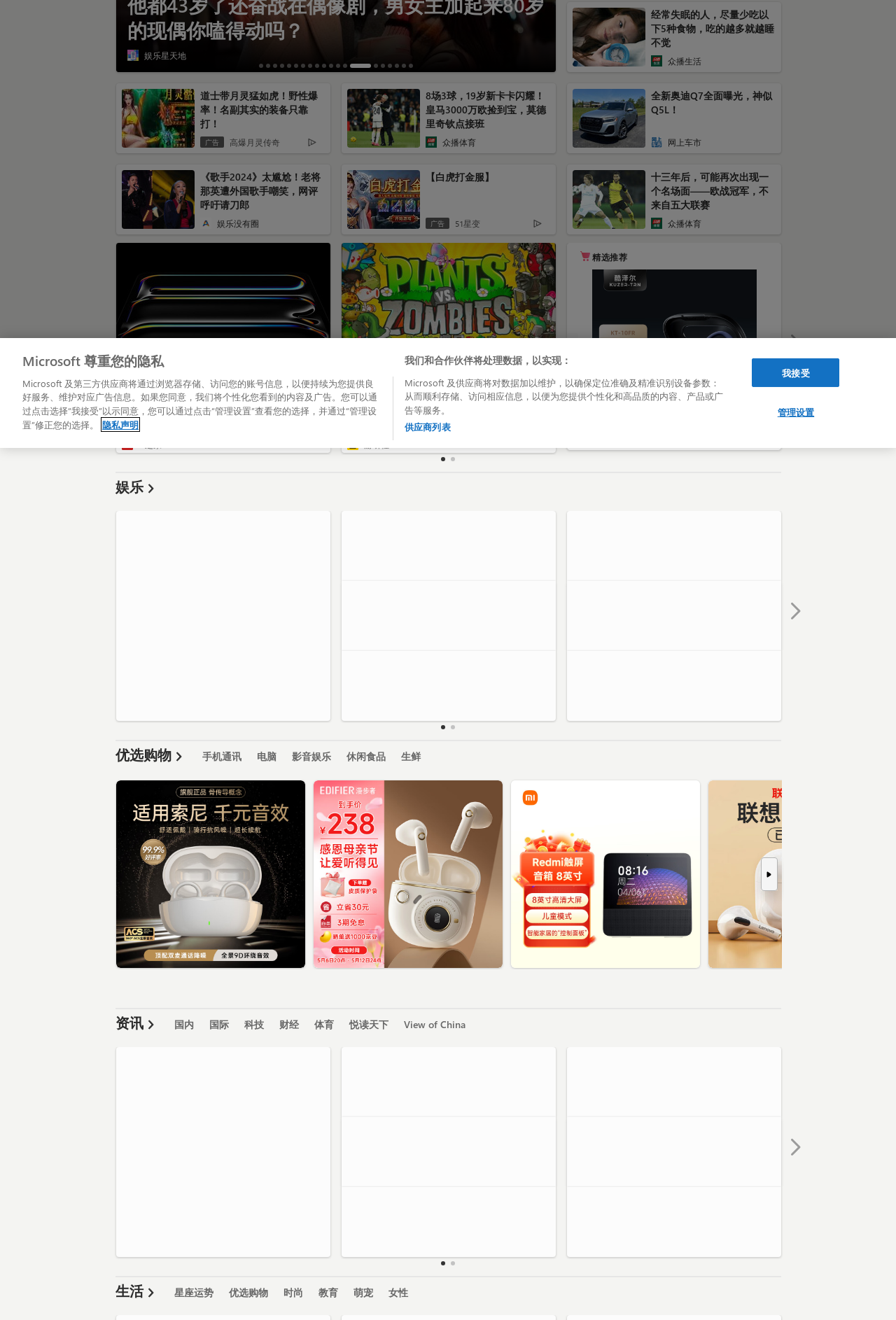Using the webpage screenshot and the element description 经常失眠的人，尽量少吃以下5种食物，吃的越多就越睡不觉, determine the bounding box coordinates. Specify the coordinates in the format (top-left x, top-left y, bottom-right x, bottom-right y) with values ranging from 0 to 1.

[0.726, 0.006, 0.871, 0.038]